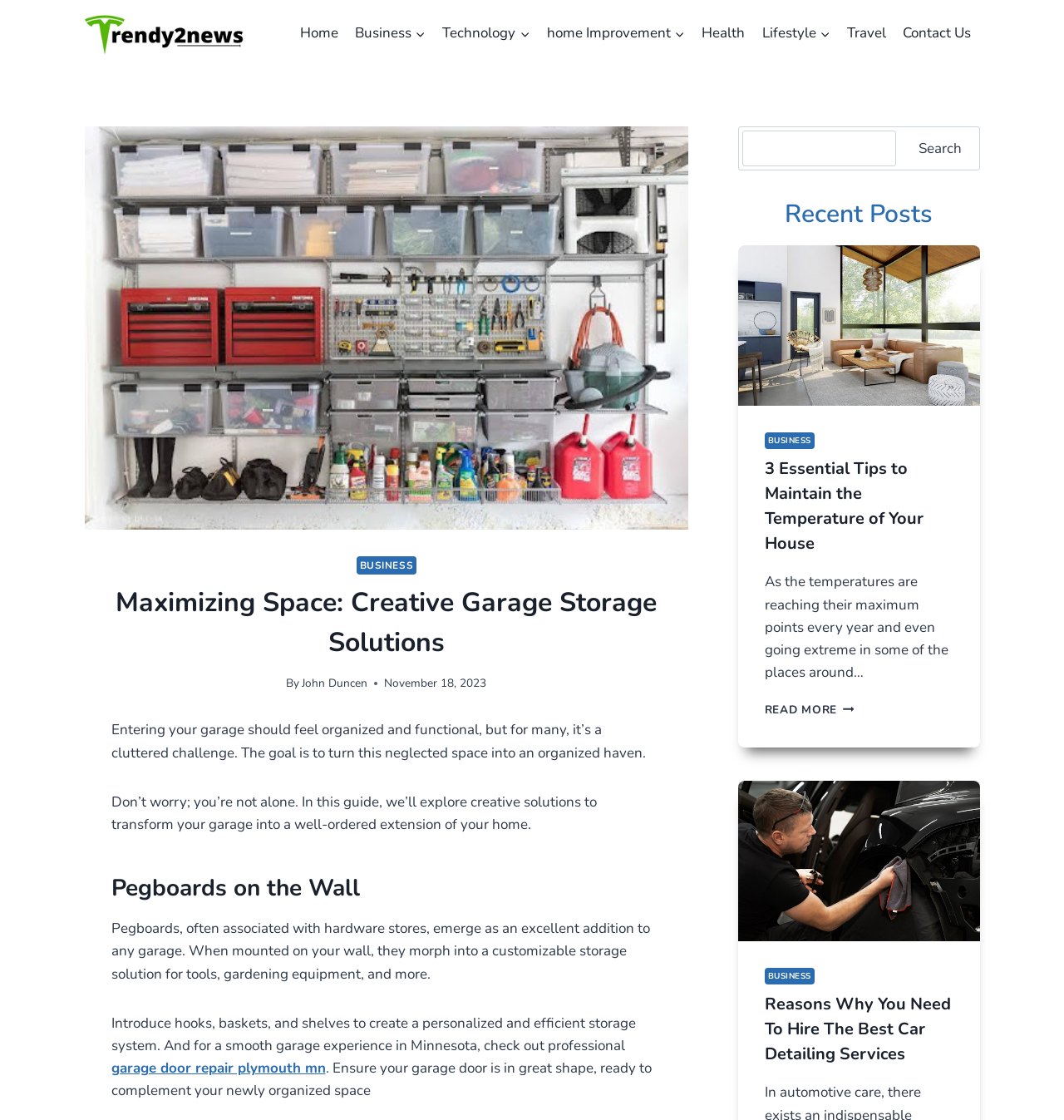Give a detailed account of the webpage's layout and content.

This webpage is about creative garage storage solutions, with the main title "Maximizing Space: Creative Garage Storage Solutions" at the top. Below the title, there is a brief introduction to the topic, followed by a section about pegboards on the wall, which can be used as a customizable storage solution for tools and equipment.

On the top left, there is a logo and a link to the website's homepage, "Trendy2News – News In Trends". Next to it, there is a navigation menu with links to various categories, including "Home", "Business", "Technology", "Home Improvement", "Health", "Lifestyle", and "Travel".

On the right side of the page, there is a search bar with a search button. Below the search bar, there is a section titled "Recent Posts" with three article previews. Each preview includes an image, a title, and a brief summary of the article.

At the bottom of the page, there is a footer section with links to more articles. On the bottom right, there is a "Scroll to top" button.

Throughout the page, there are several images, including a garage image at the top and images accompanying the article previews. The overall layout is organized, with clear headings and concise text.